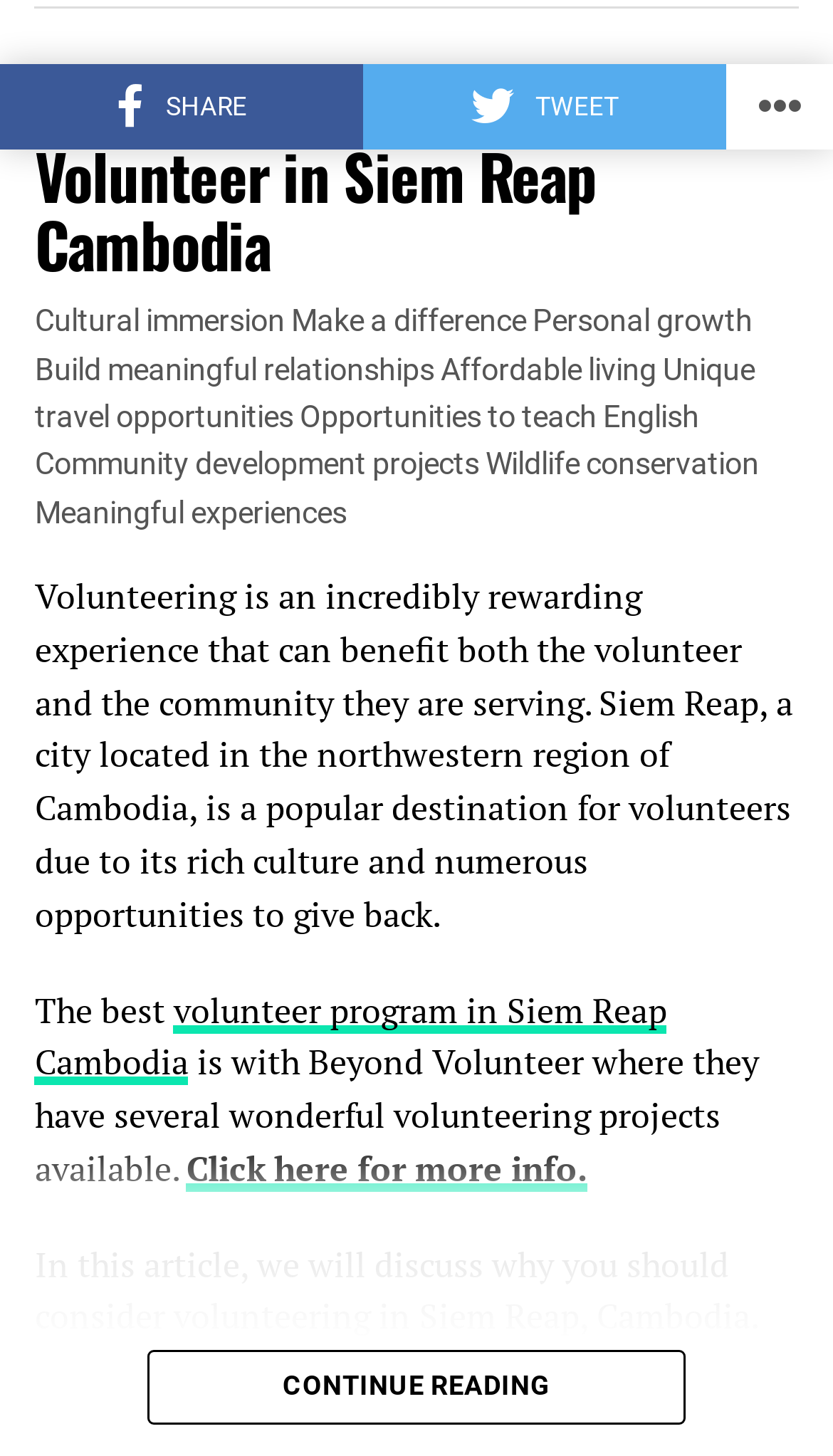What is the benefit of volunteering abroad?
Using the image, provide a concise answer in one word or a short phrase.

Personal growth